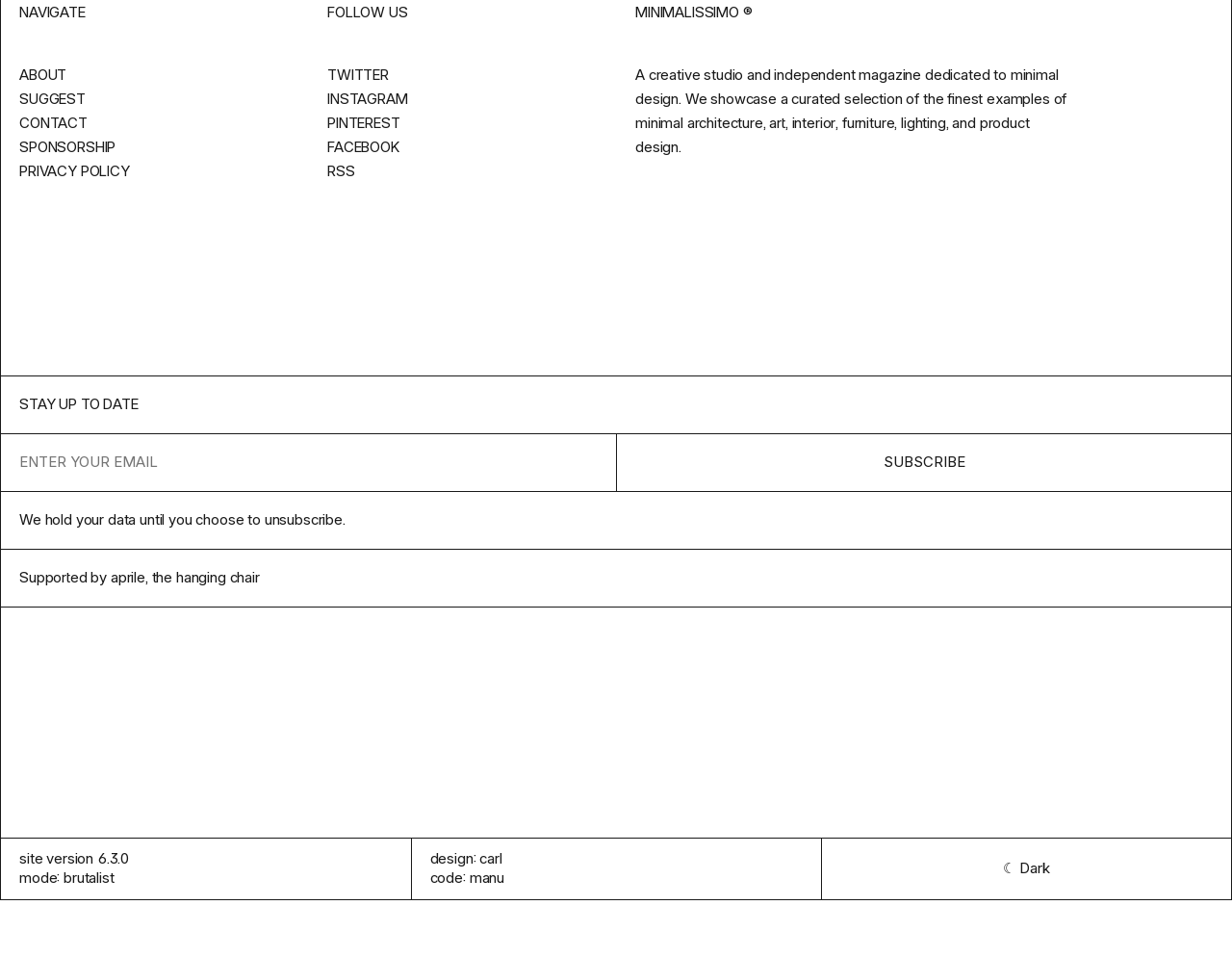Identify the bounding box for the described UI element: "Pinterest".

[0.266, 0.119, 0.325, 0.138]